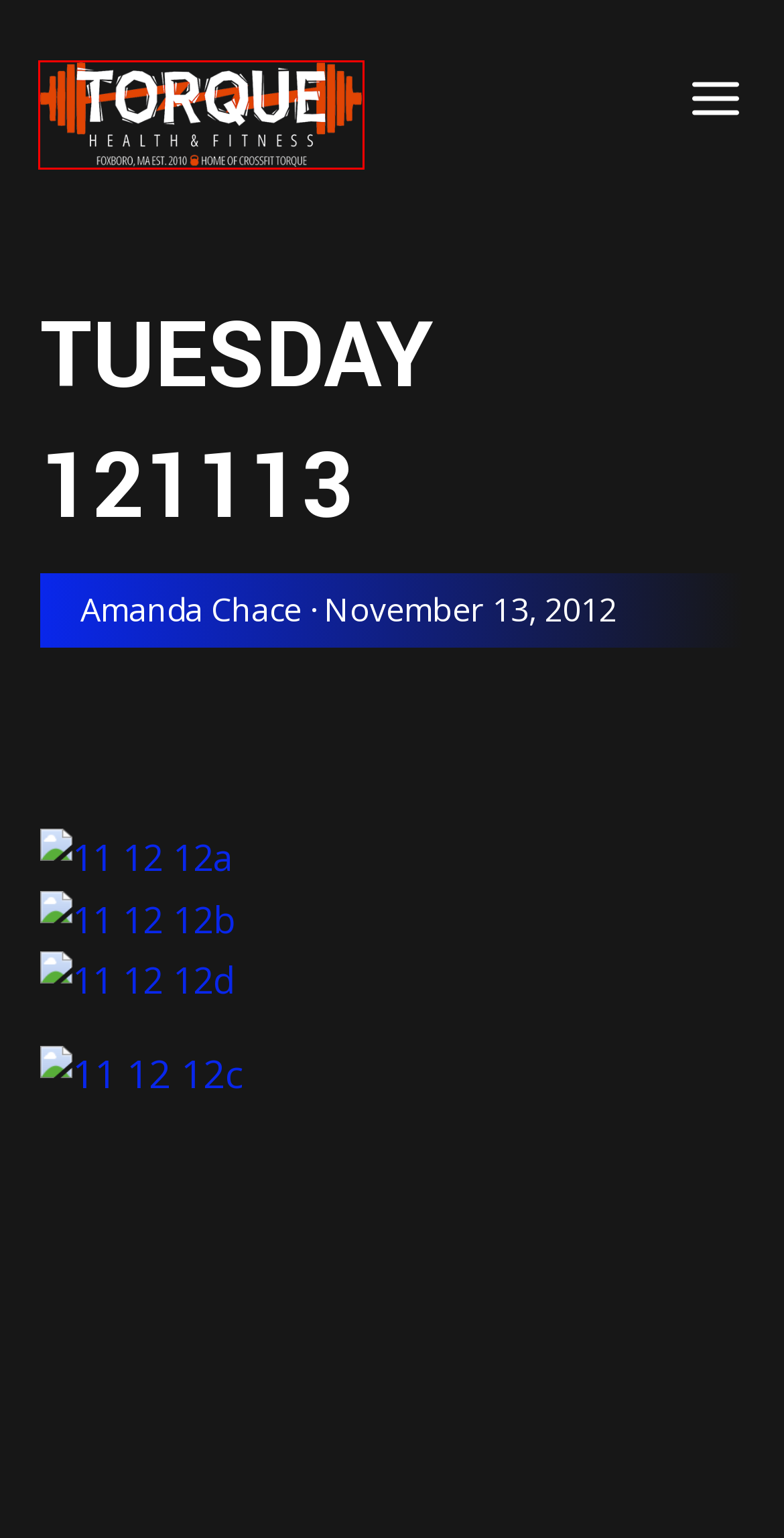You are provided a screenshot of a webpage featuring a red bounding box around a UI element. Choose the webpage description that most accurately represents the new webpage after clicking the element within the red bounding box. Here are the candidates:
A. About - Torque Health and Fitness
B. Top Gym Management Software in 2024 - Kilo
C. Wednesday 121114 - Torque Health and Fitness
D. Gym Info - Torque Health and Fitness
E. Cancellation - Torque Health and Fitness
F. The Best Gym in Foxborough, MA - Torque Health and Fitness
G. Privacy Policy - Torque Health and Fitness
H. Membership Hold Request - Torque Health and Fitness

F